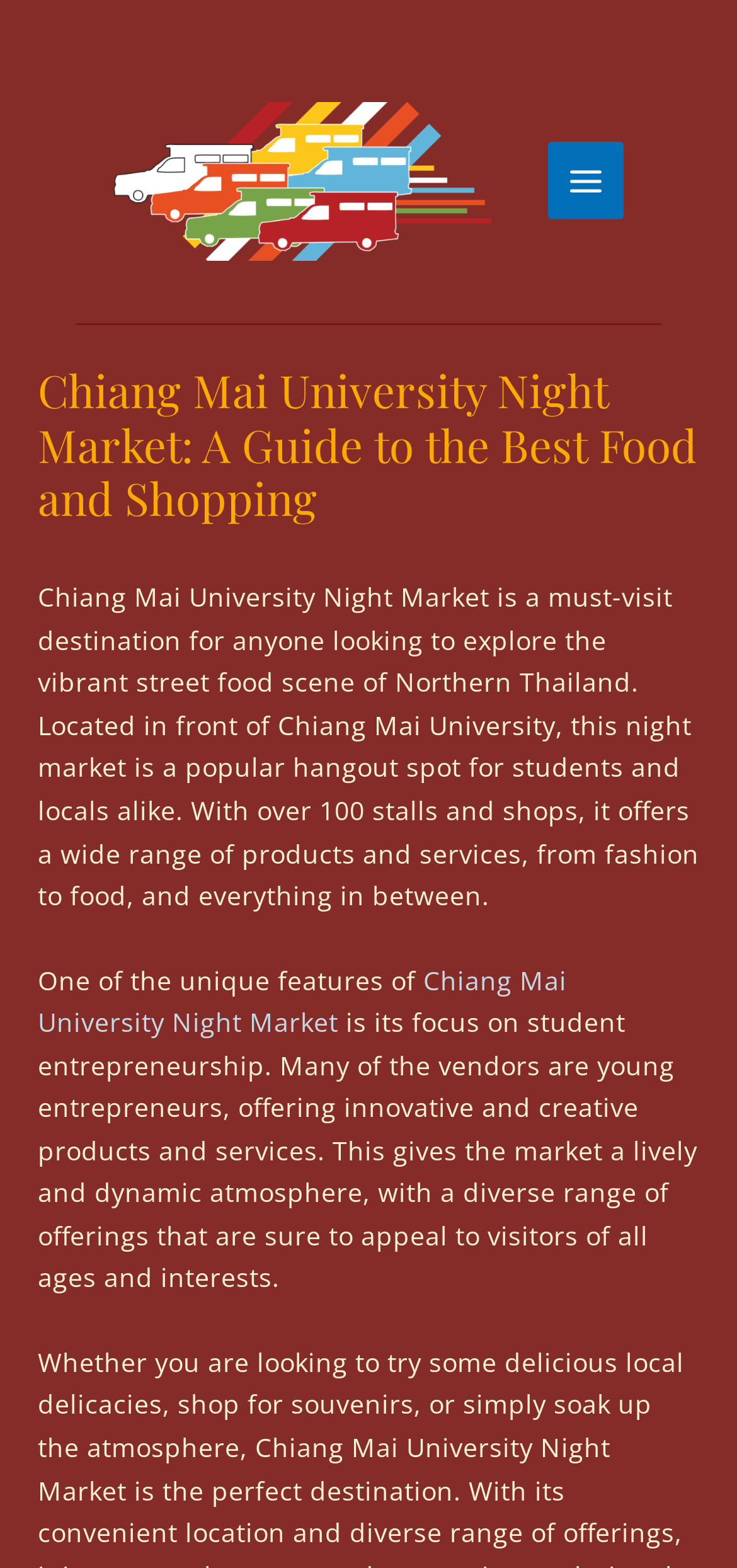What kind of atmosphere does the night market have?
Give a thorough and detailed response to the question.

The atmosphere of the night market can be found in the third paragraph of the webpage, which states 'This gives the market a lively and dynamic atmosphere, with a diverse range of offerings that are sure to appeal to visitors of all ages and interests.'